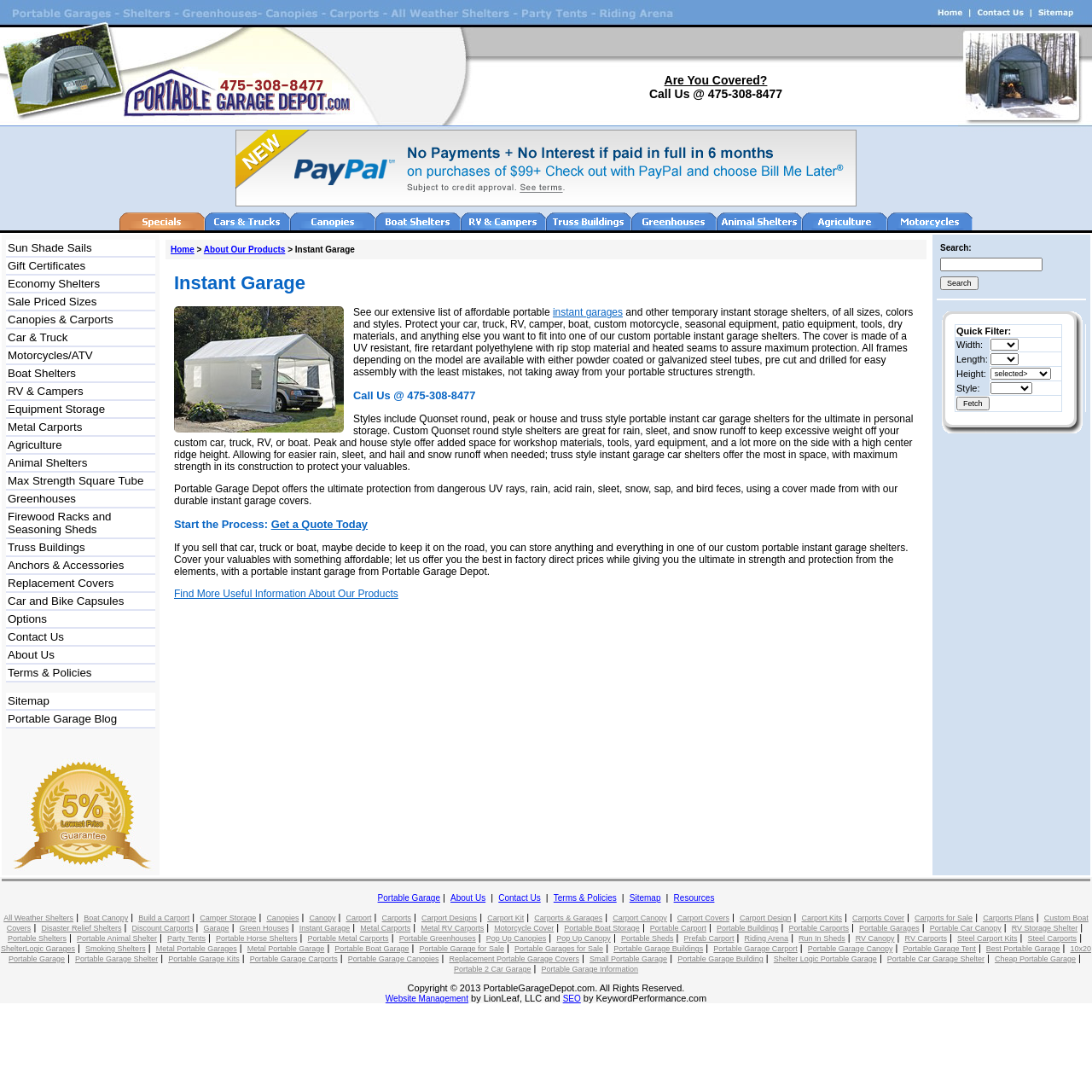What is the phone number to call for specials?
Please provide a single word or phrase as your answer based on the image.

475-308-8477